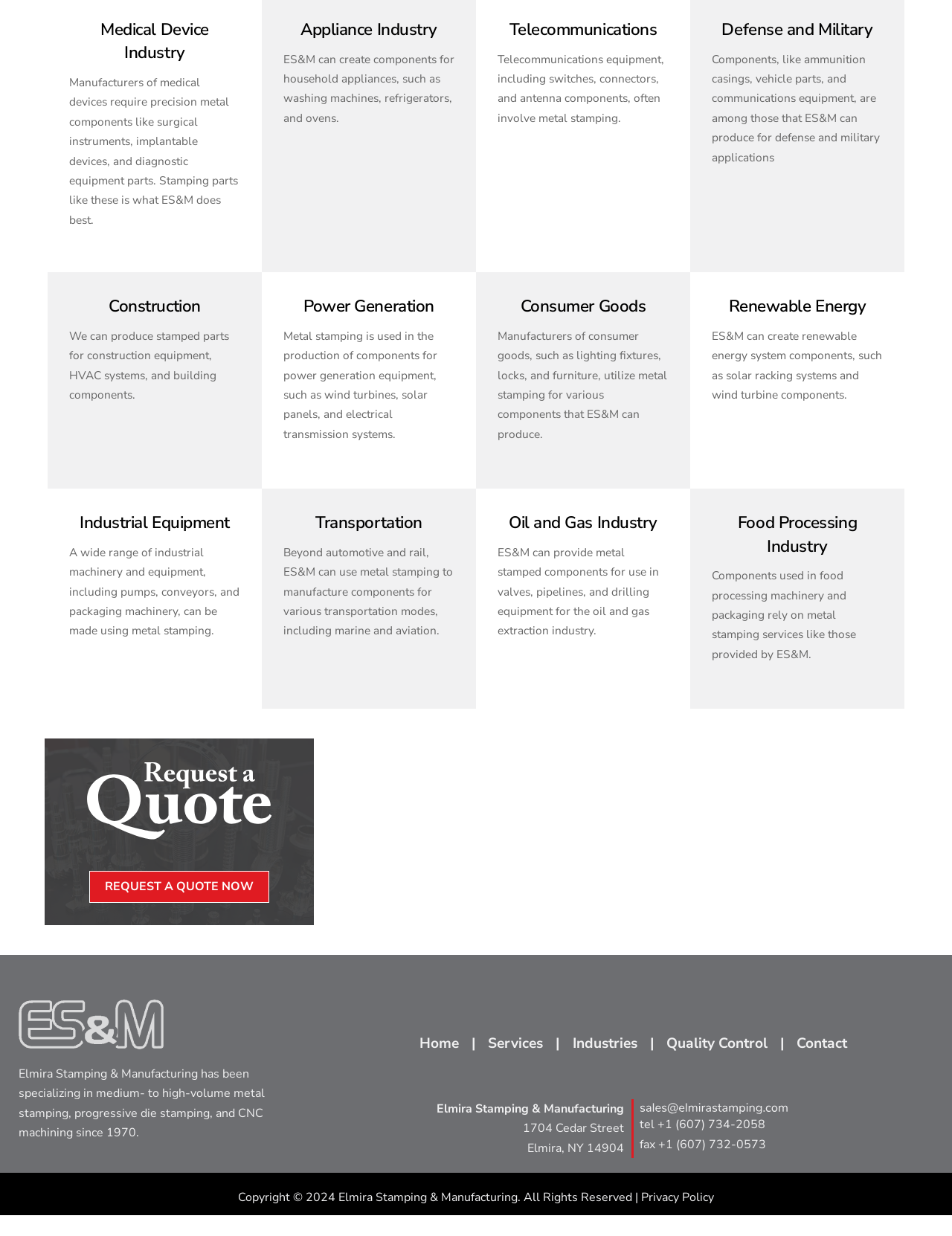Provide a brief response to the question below using a single word or phrase: 
What industry does ES&M serve?

Multiple industries